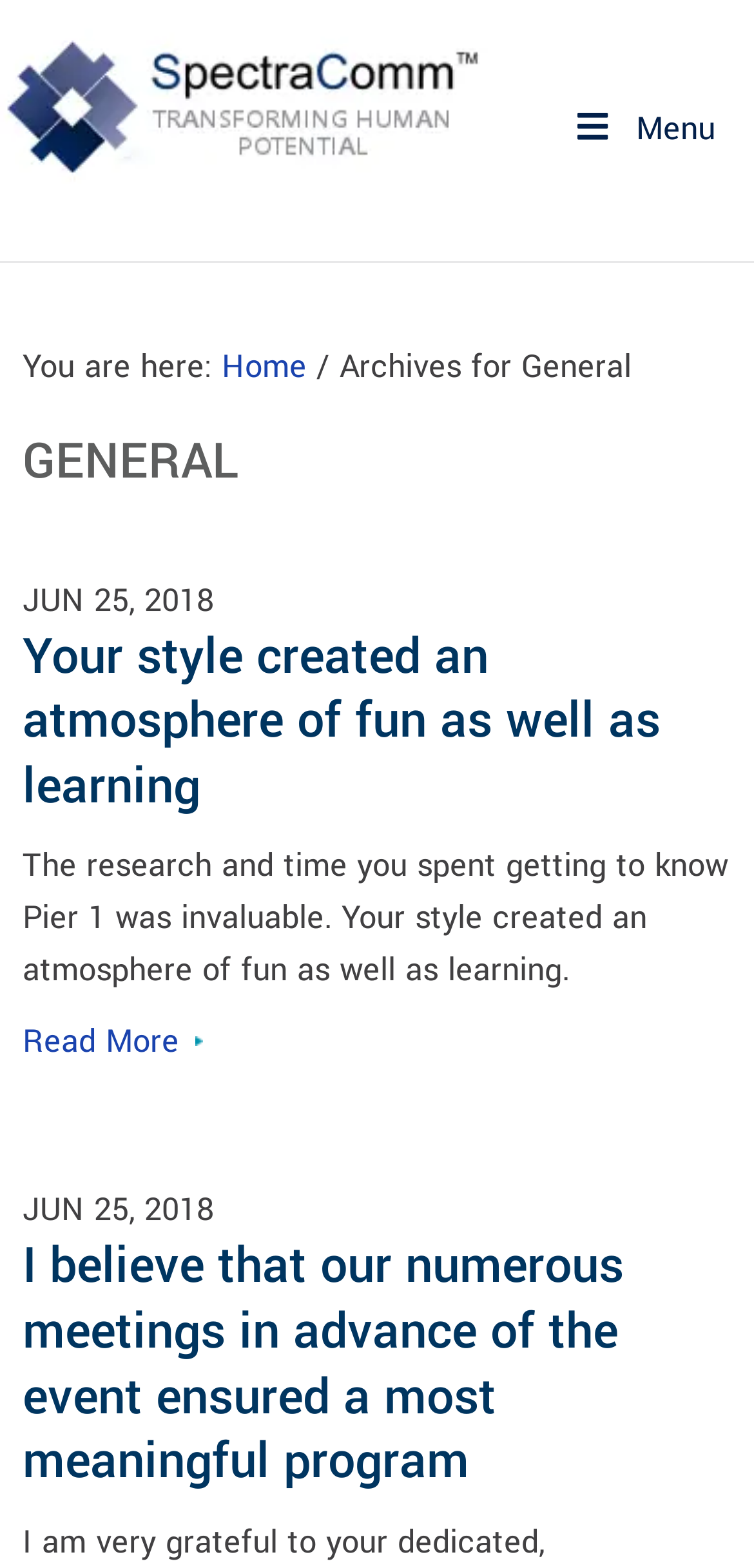What is the name of the company?
Please give a detailed and elaborate explanation in response to the question.

The name of the company can be found in the topmost link on the webpage, which reads 'SPECTRACOMM | BUSINESS MANAGEMENT DEVELOPMENT | US, INTERNATIONAL'.